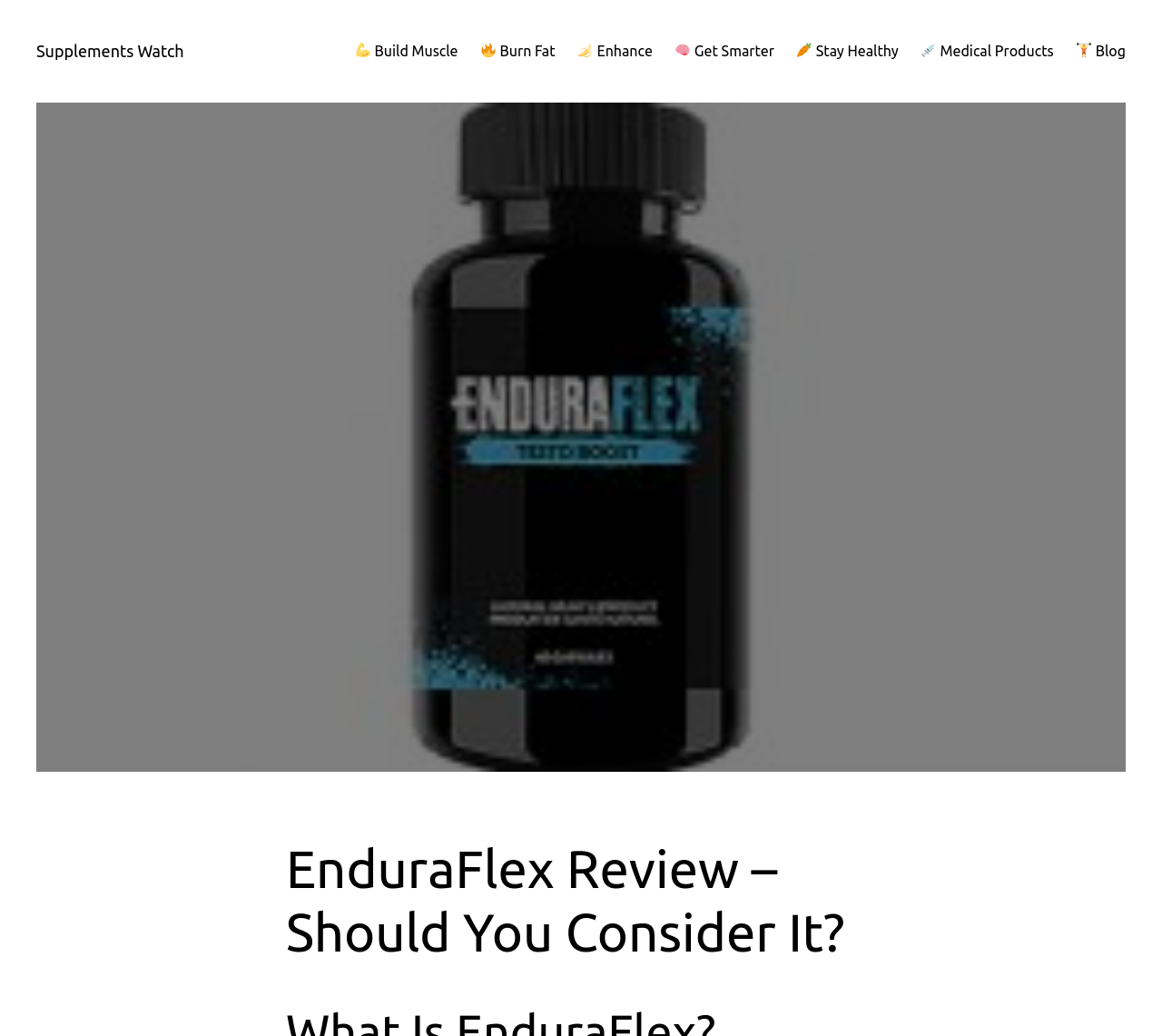Provide a single word or phrase answer to the question: 
How many links are there with icons in the top section?

6